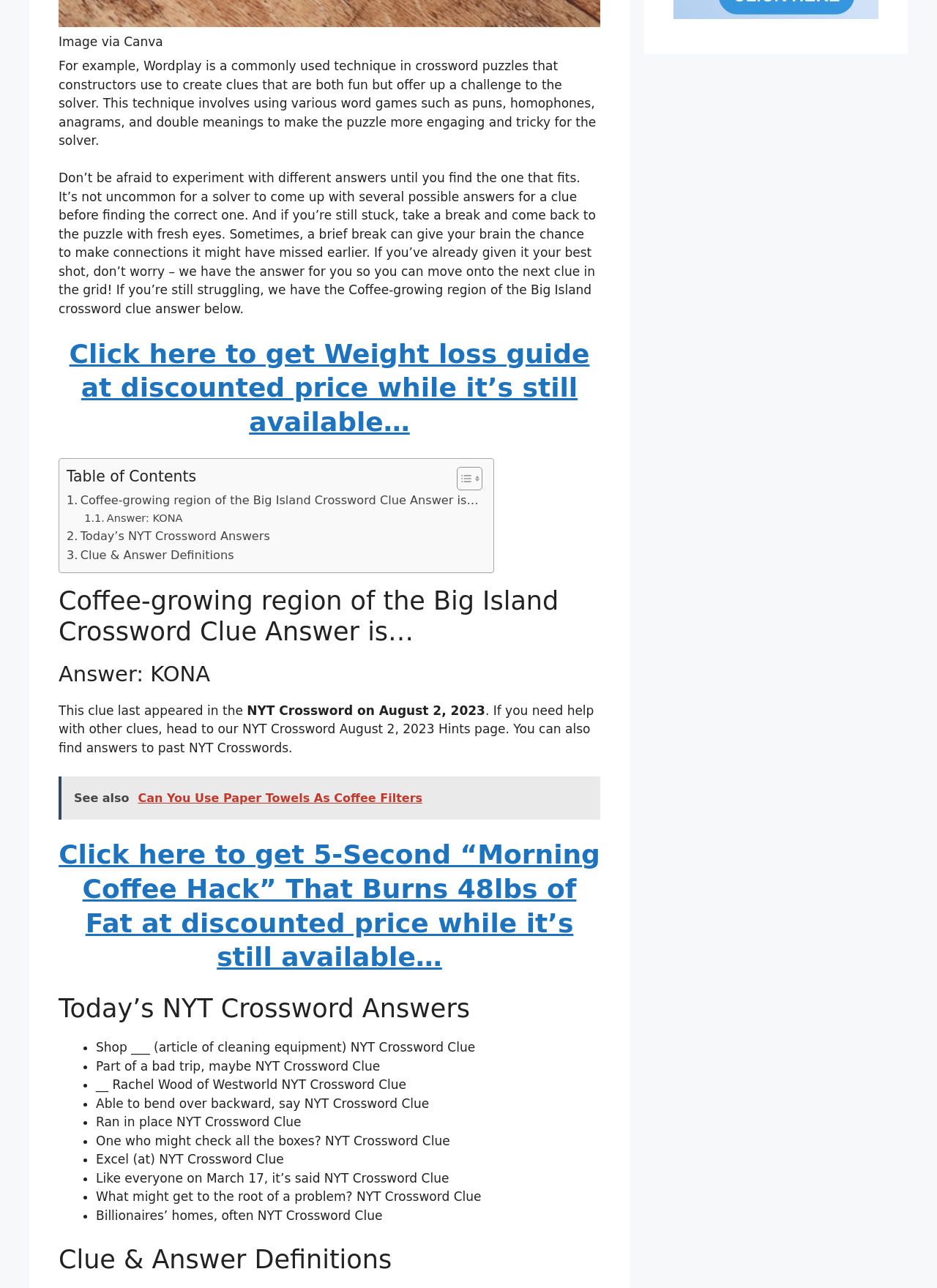From the given element description: "Answer: KONA", find the bounding box for the UI element. Provide the coordinates as four float numbers between 0 and 1, in the order [left, top, right, bottom].

[0.09, 0.396, 0.195, 0.409]